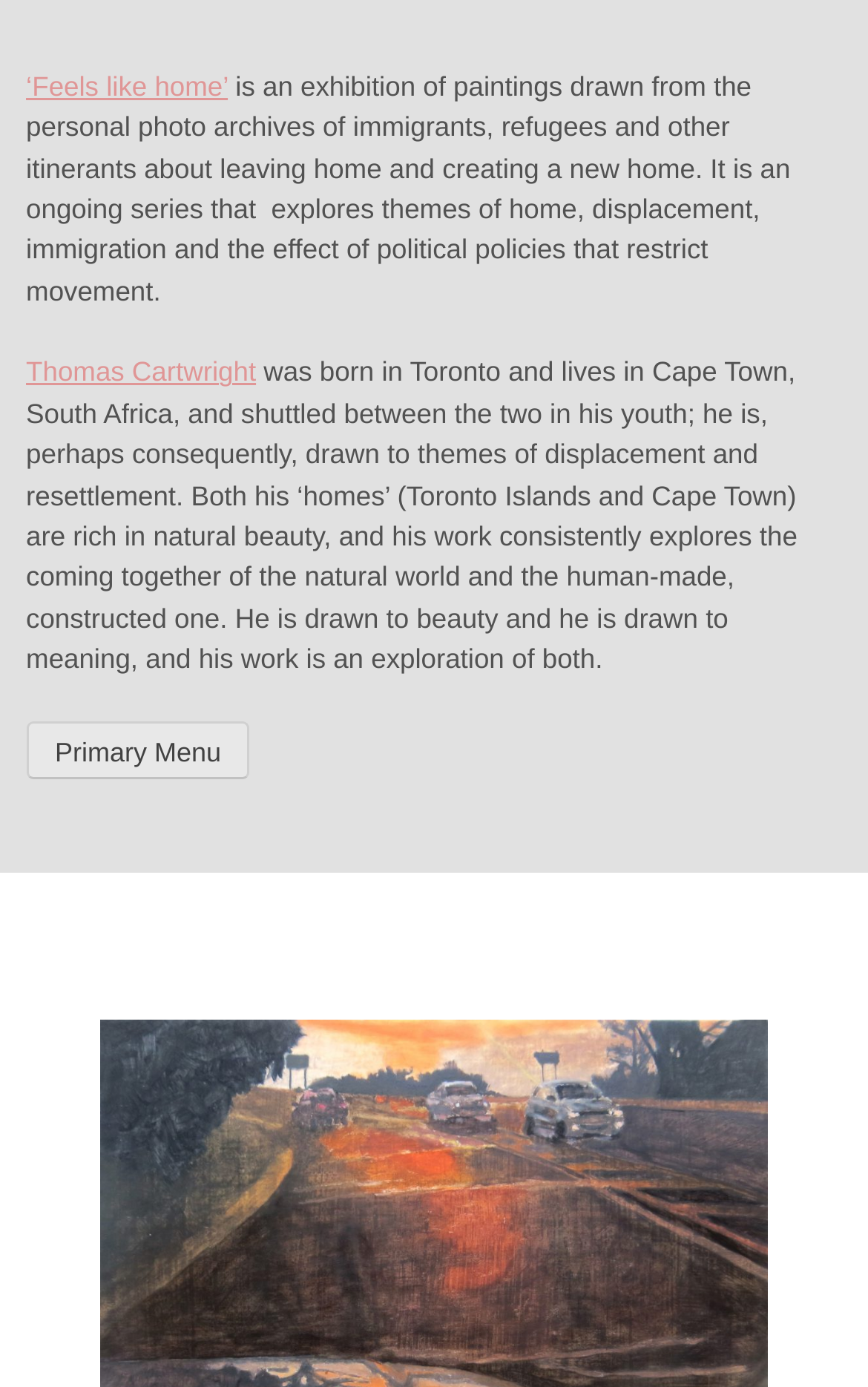Given the description "‘Feels like home’", determine the bounding box of the corresponding UI element.

[0.03, 0.051, 0.262, 0.074]